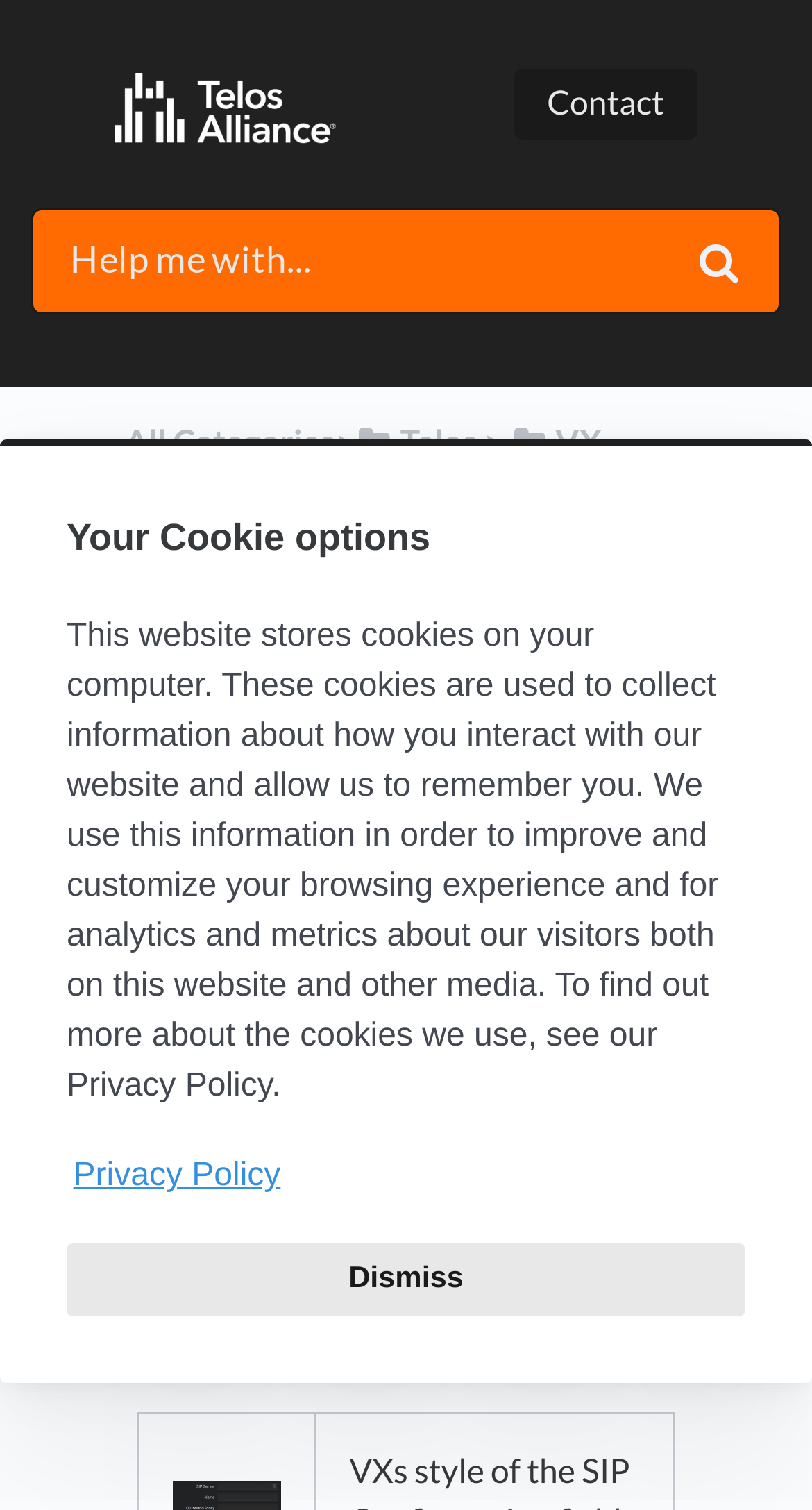Using a single word or phrase, answer the following question: 
What is the category of the VX Phone Systems?

All Categories